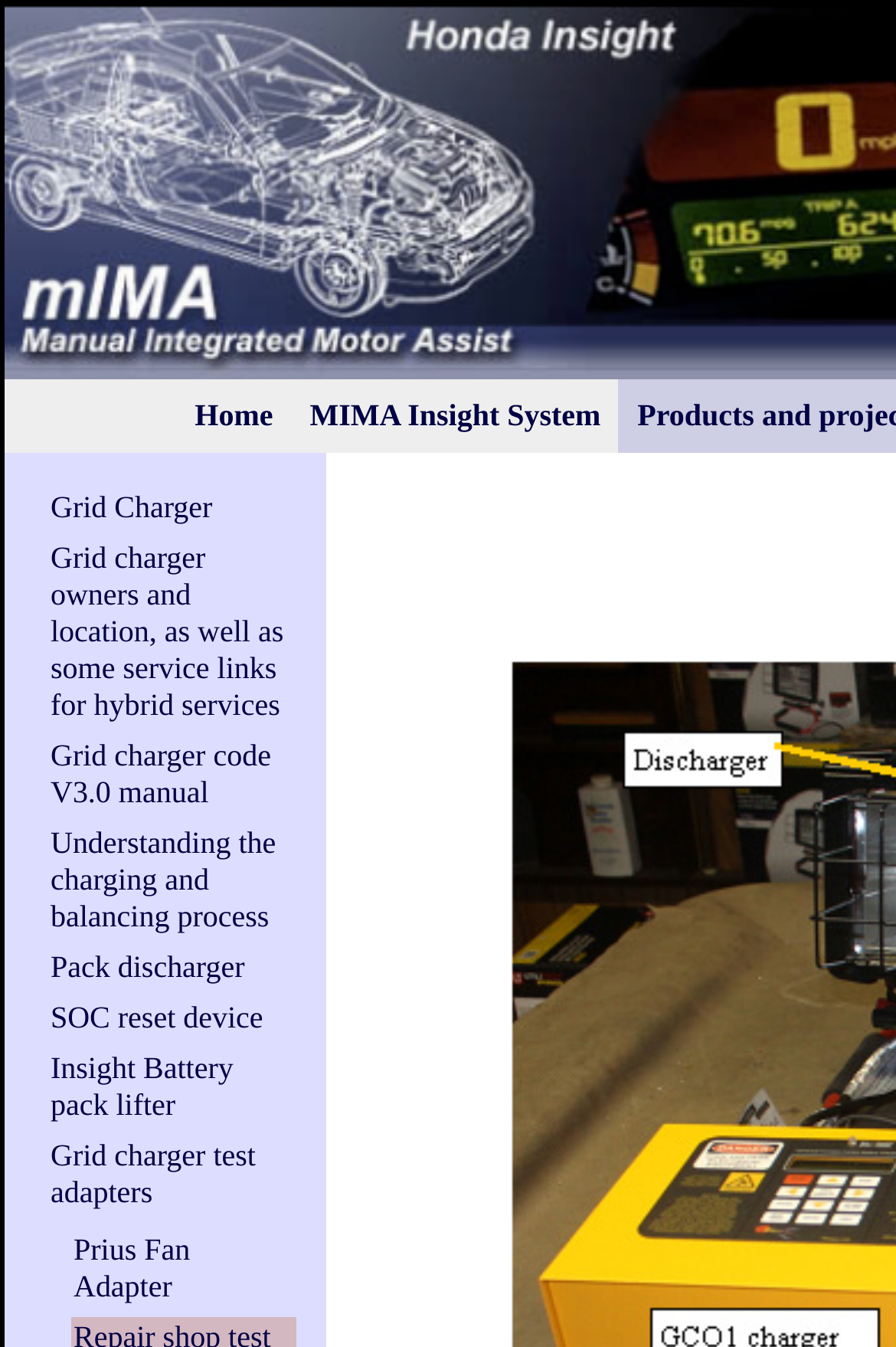What is the topic of the first row?
Provide a detailed answer to the question using information from the image.

I looked at the first row in the table and found that the topic is 'Grid Charger', which is a link.